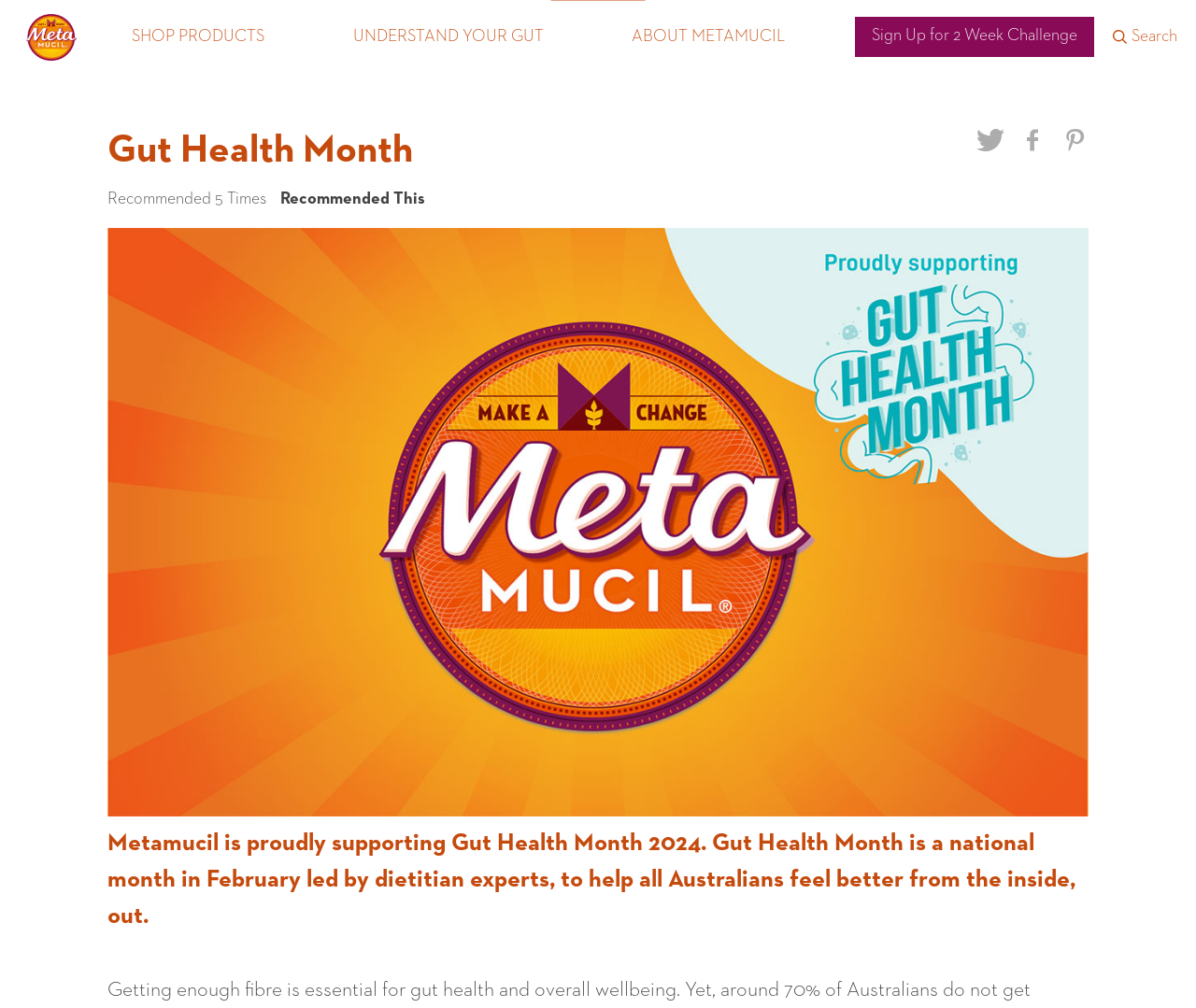Locate the bounding box coordinates of the element that should be clicked to fulfill the instruction: "Sign up for the 2 Week Challenge".

[0.715, 0.016, 0.915, 0.056]